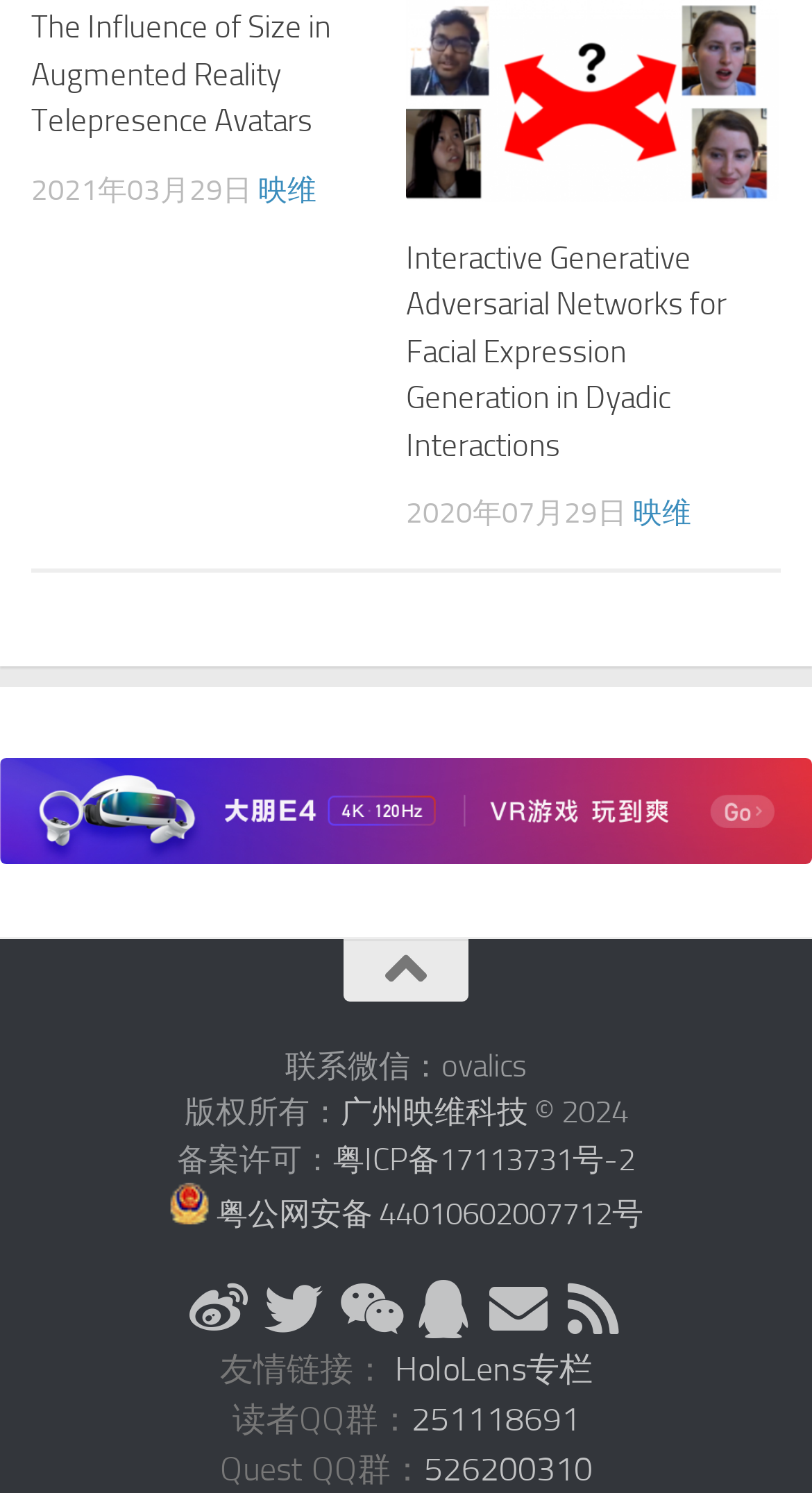Could you determine the bounding box coordinates of the clickable element to complete the instruction: "View the article published on 2021年03月29日"? Provide the coordinates as four float numbers between 0 and 1, i.e., [left, top, right, bottom].

[0.038, 0.115, 0.31, 0.139]